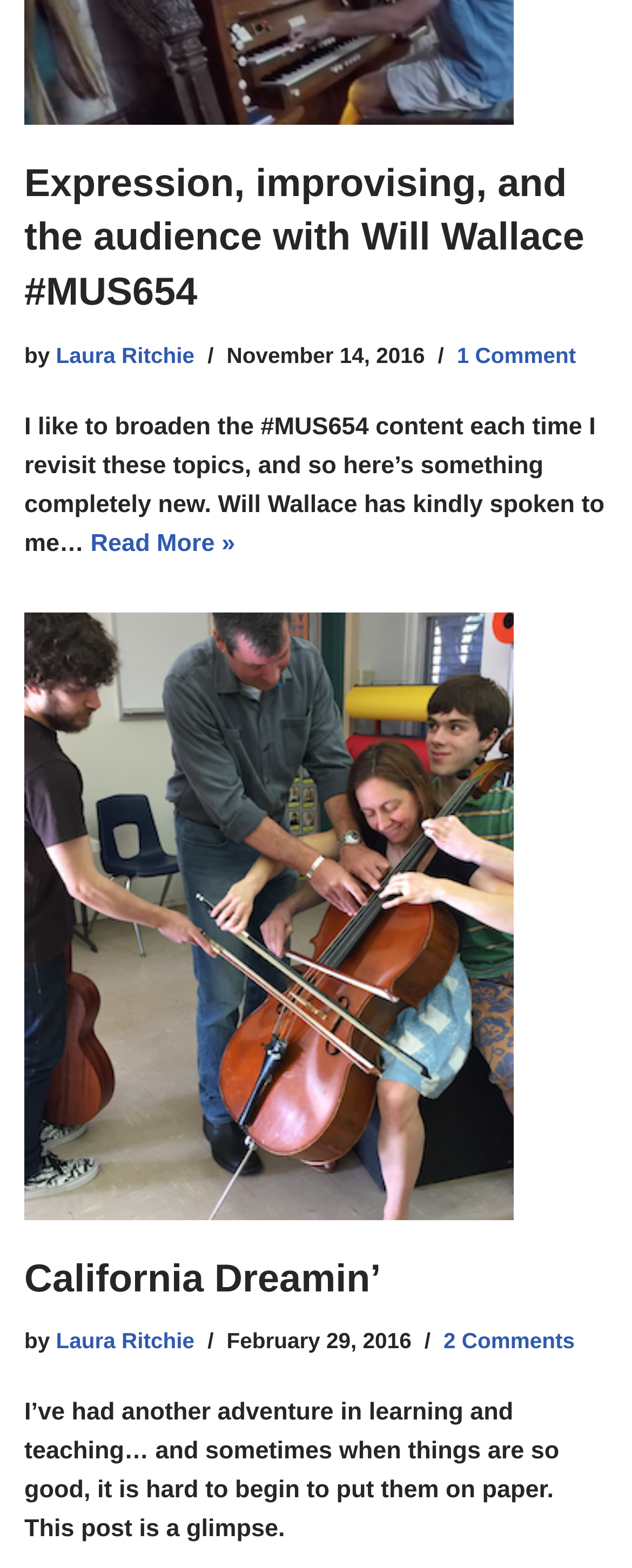Please determine the bounding box coordinates of the element to click on in order to accomplish the following task: "Read more about California Dreamin'". Ensure the coordinates are four float numbers ranging from 0 to 1, i.e., [left, top, right, bottom].

[0.038, 0.39, 0.962, 0.778]